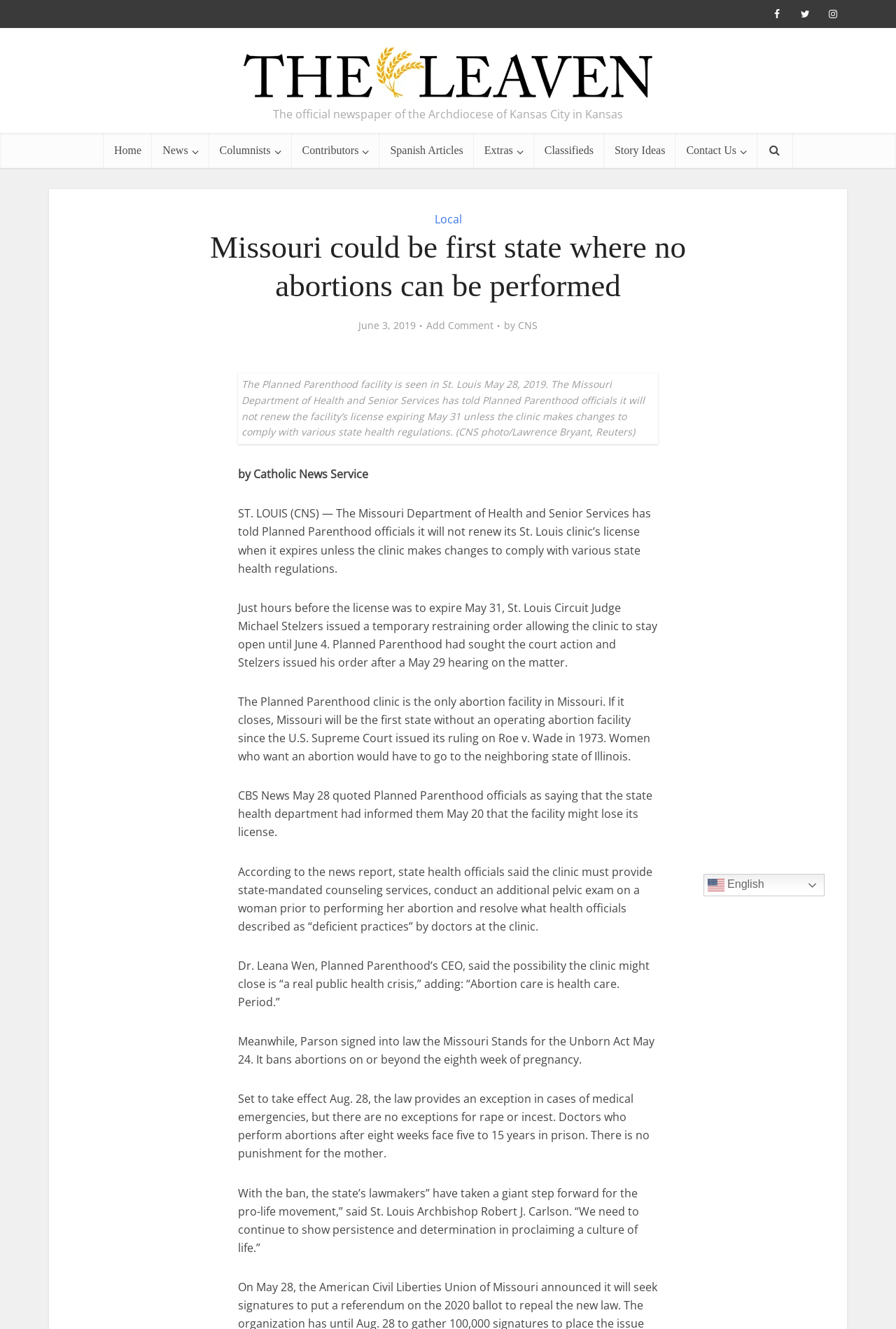Determine the bounding box coordinates for the clickable element to execute this instruction: "View the Classifieds page". Provide the coordinates as four float numbers between 0 and 1, i.e., [left, top, right, bottom].

[0.596, 0.1, 0.674, 0.126]